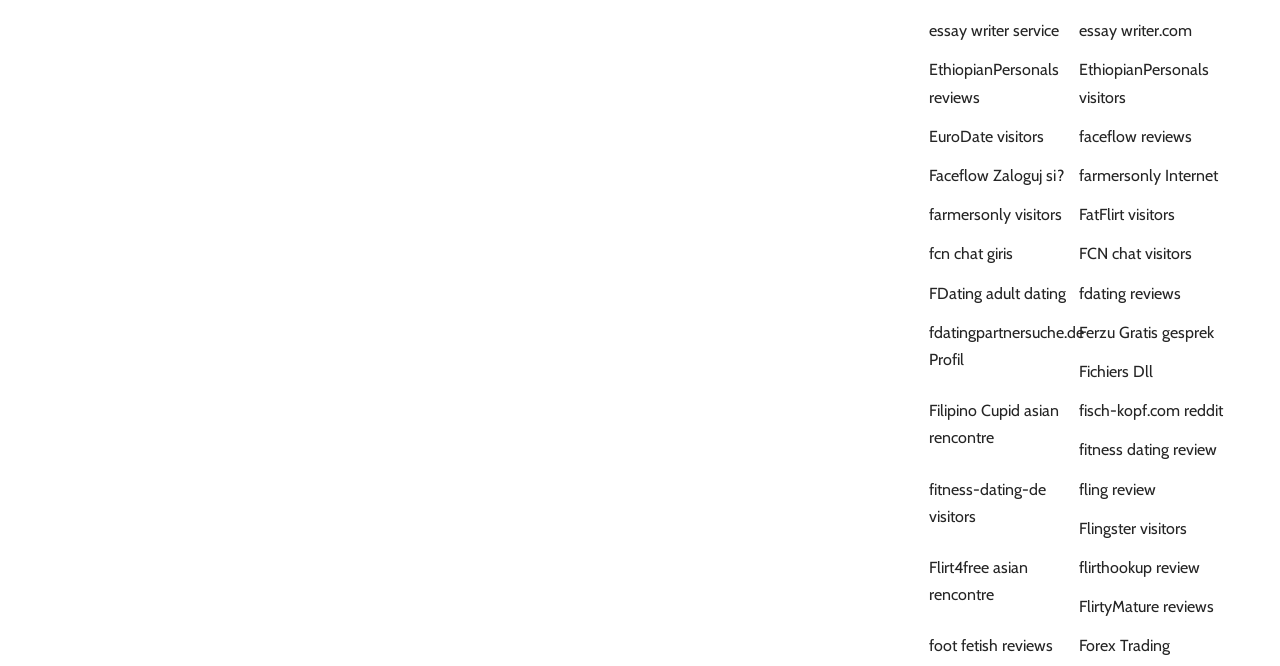Are there any links related to dating?
Based on the image, respond with a single word or phrase.

Yes